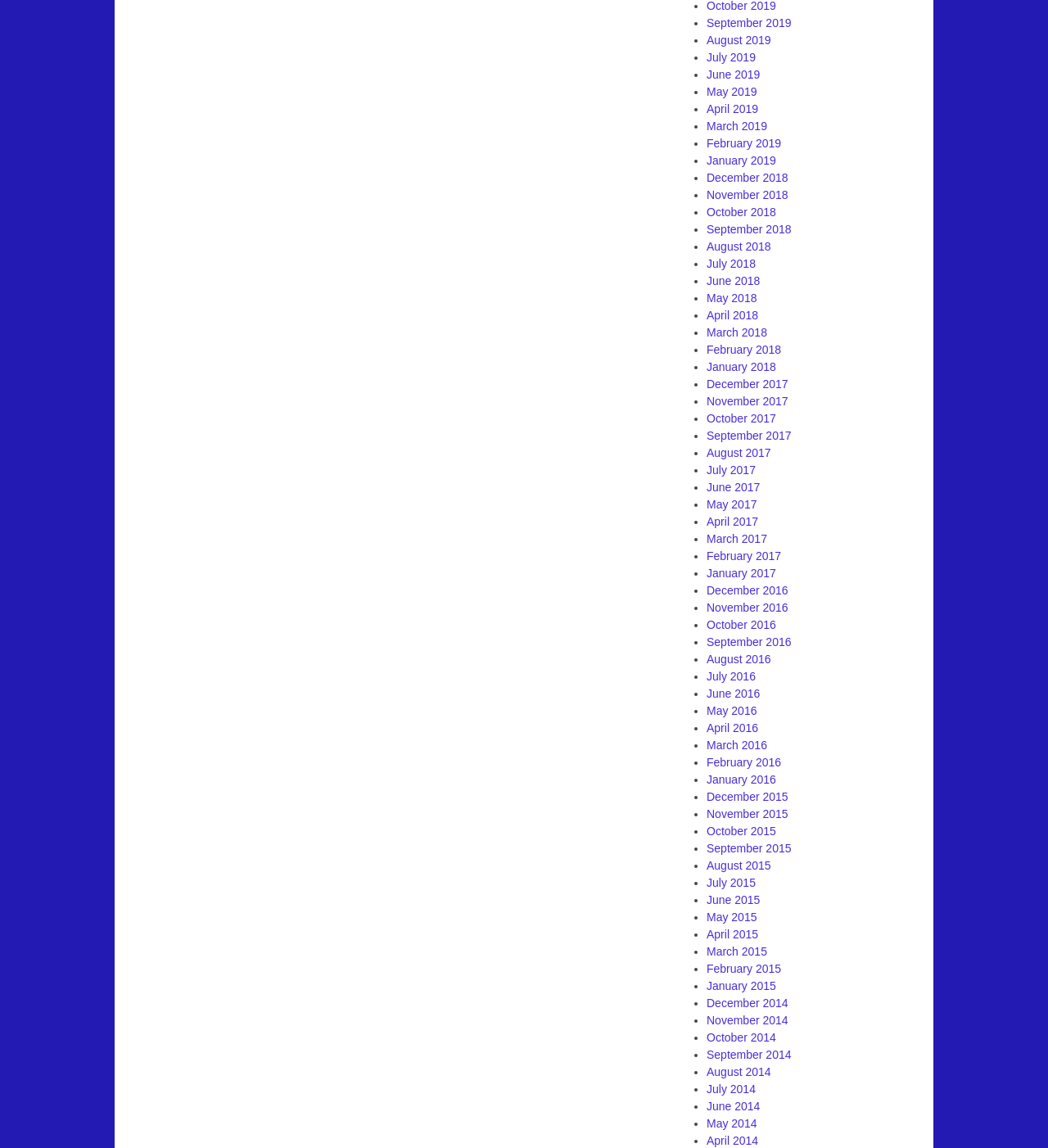What is the most recent month listed?
From the image, provide a succinct answer in one word or a short phrase.

September 2019